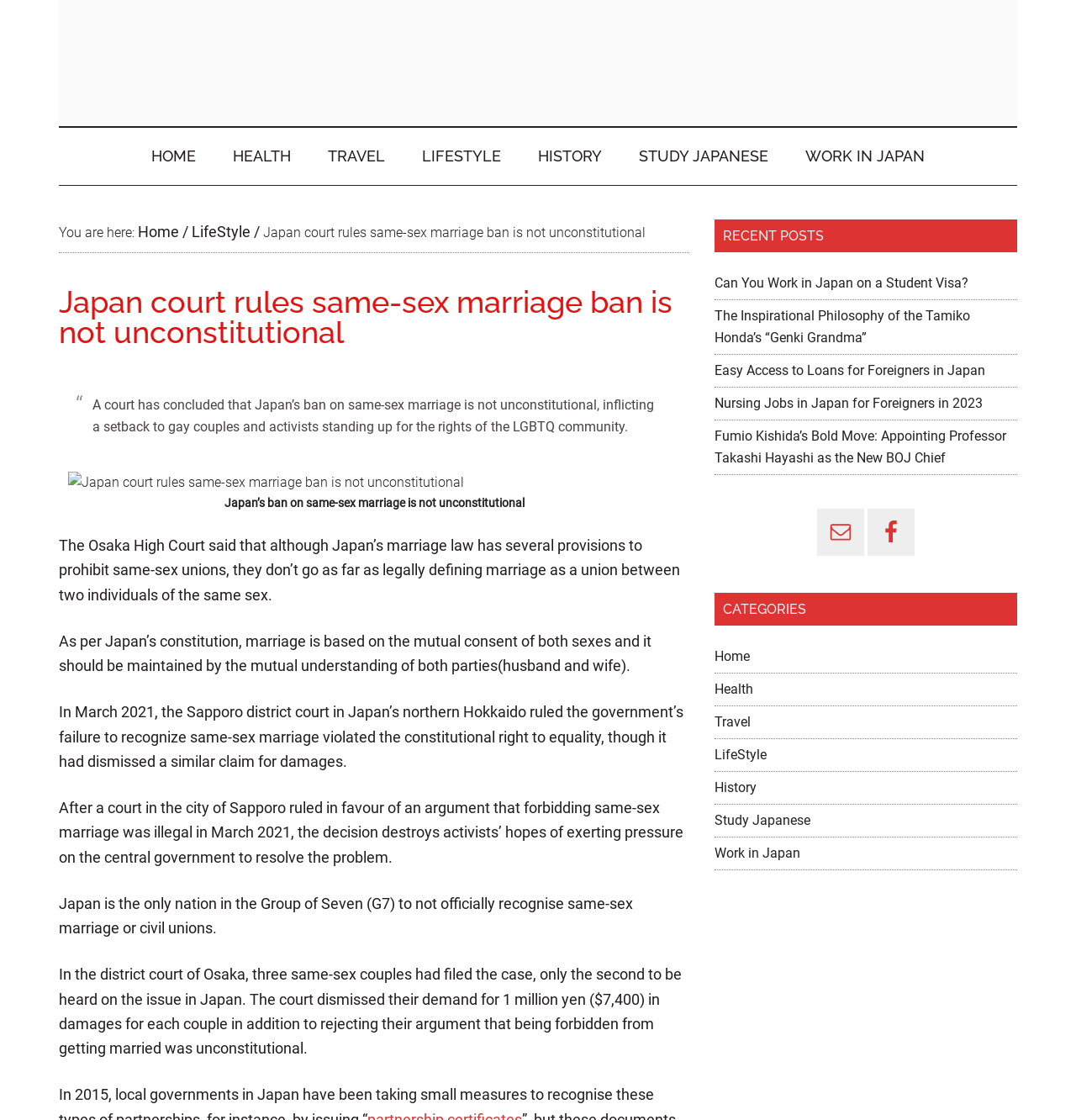Could you find the bounding box coordinates of the clickable area to complete this instruction: "Read more about 'Teaspoon Hacks: How to Measure Teaspoon with a Spoon'"?

None